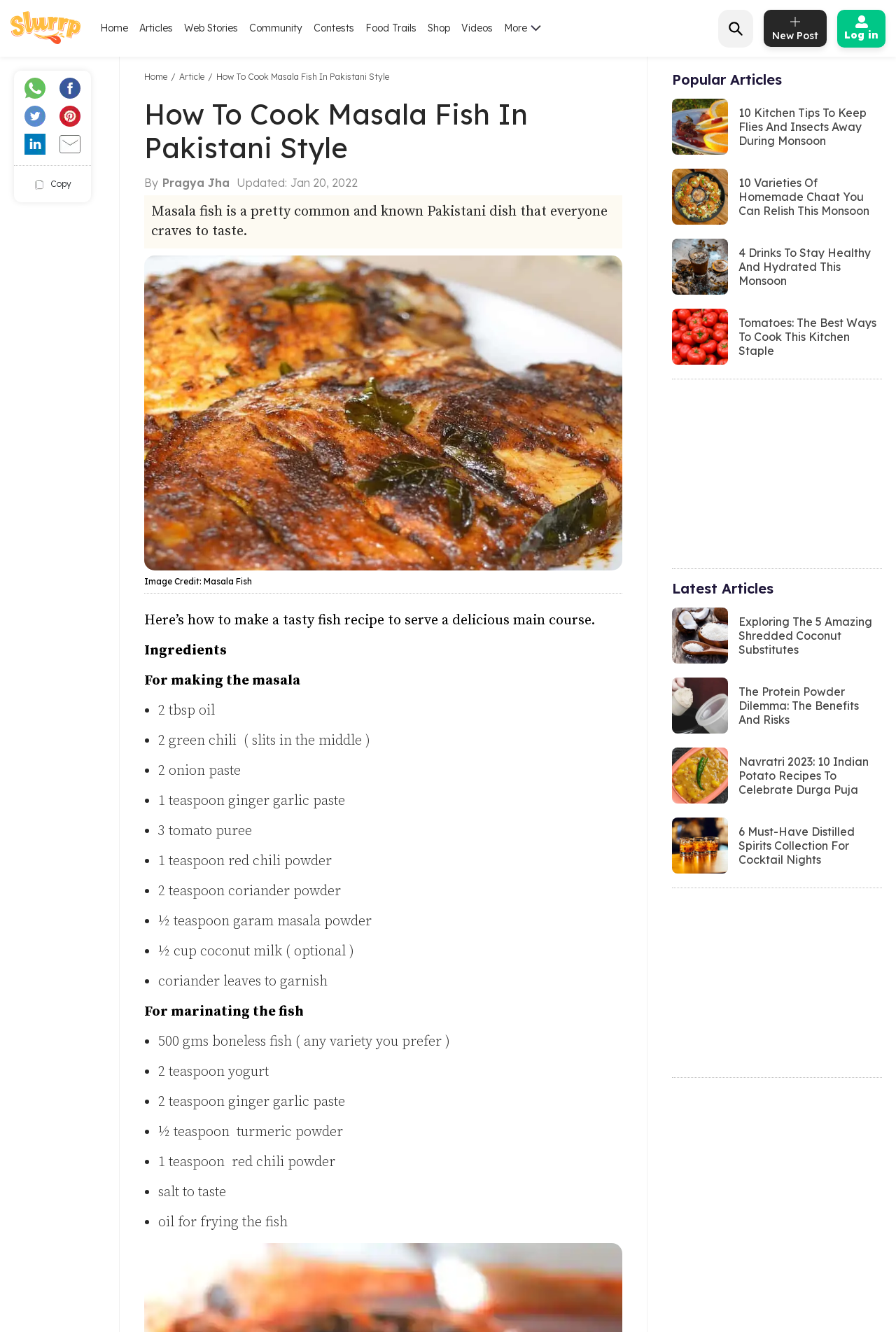Identify the bounding box coordinates of the element to click to follow this instruction: 'Click on the 'Log in' button'. Ensure the coordinates are four float values between 0 and 1, provided as [left, top, right, bottom].

[0.934, 0.007, 0.988, 0.035]